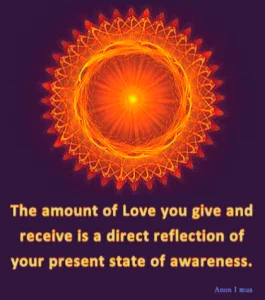Generate a detailed caption that describes the image.

The image features a vibrant and intricate mandala design in warm shades of orange and yellow, radiating from a central point that appears to glow with intensity. Surrounding this luminous core, the mandala is detailed with swirling patterns and arranged in a circular form, creating a sense of movement and energy. Overlaying the mandala is a thought-provoking quote that reads, "The amount of Love you give and receive is a direct reflection of your present state of awareness." This quote—credited to an anonymous source—encourages reflection on the interconnectedness of love and self-awareness, emphasizing the importance of one's emotional state in their relationships. The background is a deep, calming purple, which enhances the warm colors of the mandala and adds to the overall feeling of tranquility and enlightenment.